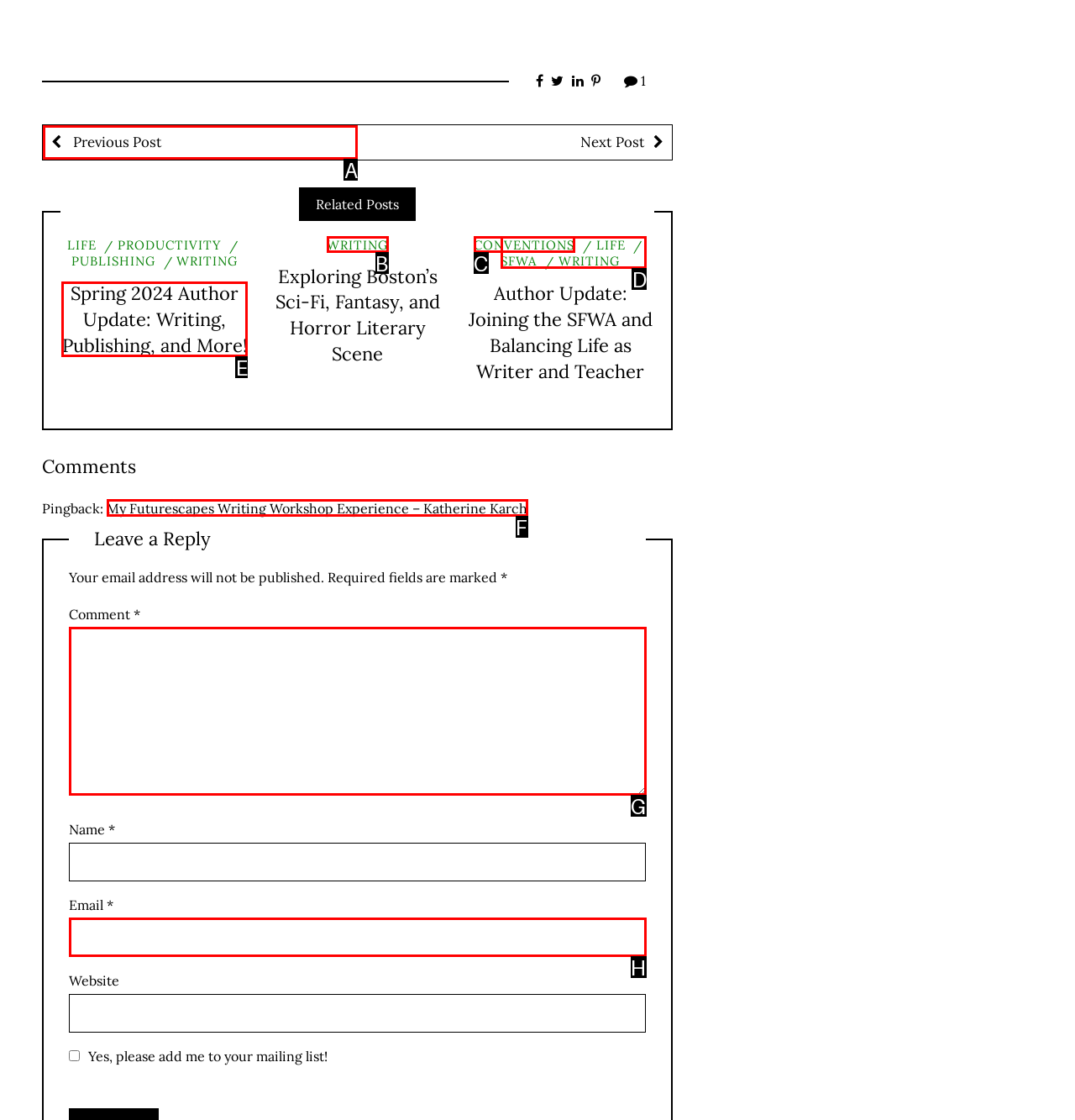Select the letter of the UI element that best matches: Previous Post
Answer with the letter of the correct option directly.

A